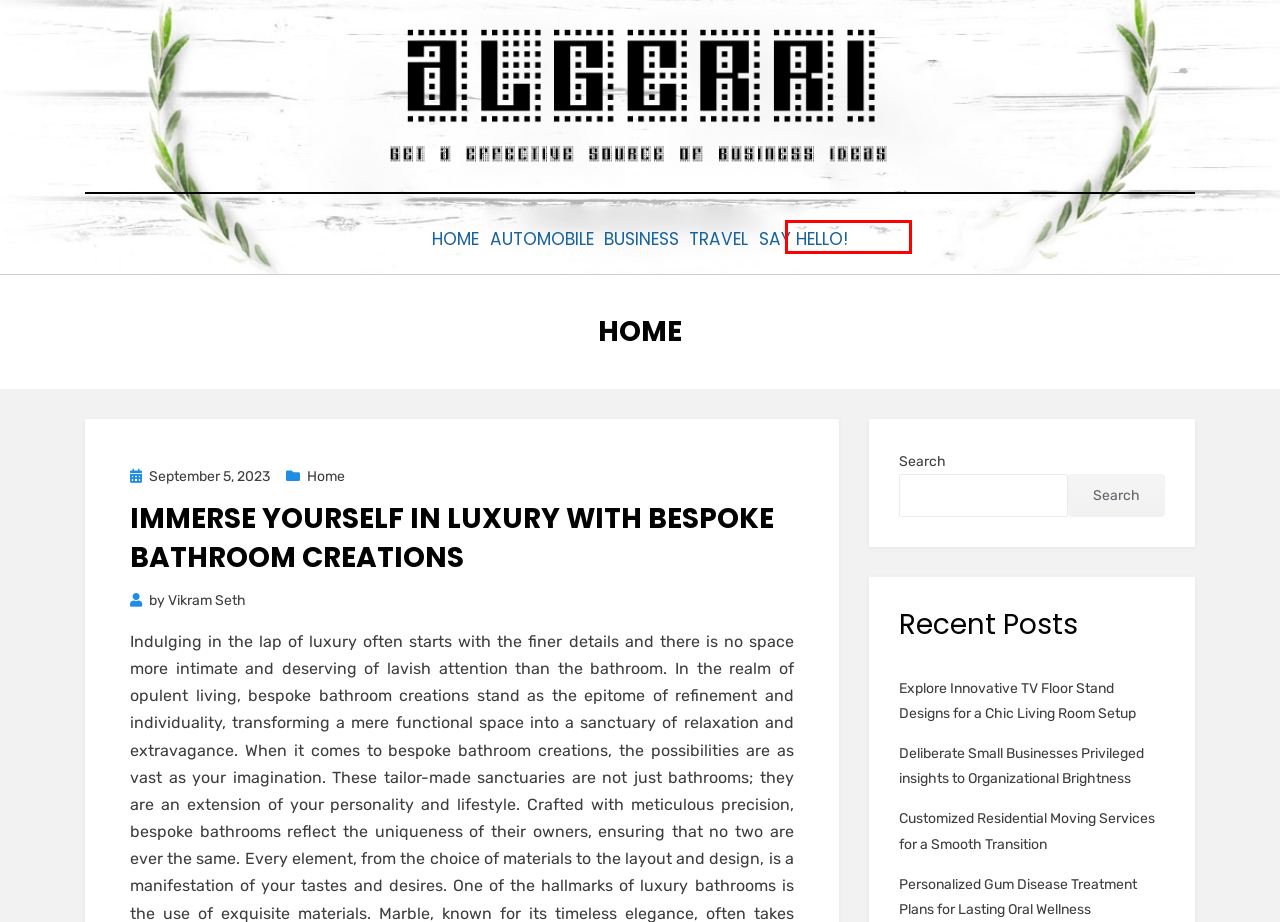You have a screenshot showing a webpage with a red bounding box highlighting an element. Choose the webpage description that best fits the new webpage after clicking the highlighted element. The descriptions are:
A. Personalized Gum Disease Treatment Plans for Lasting Oral Wellness – Algerri
B. Algerri – Feel confident with trusted datas
C. Deliberate Small Businesses Privileged insights to Organizational Brightness – Algerri
D. Immerse Yourself in Luxury with Bespoke Bathroom Creations – Algerri
E. Explore Innovative TV Floor Stand Designs for a Chic Living Room Setup – Algerri
F. Say Hello! – Algerri
G. Vikram Seth – Algerri
H. Automobile – Algerri

F